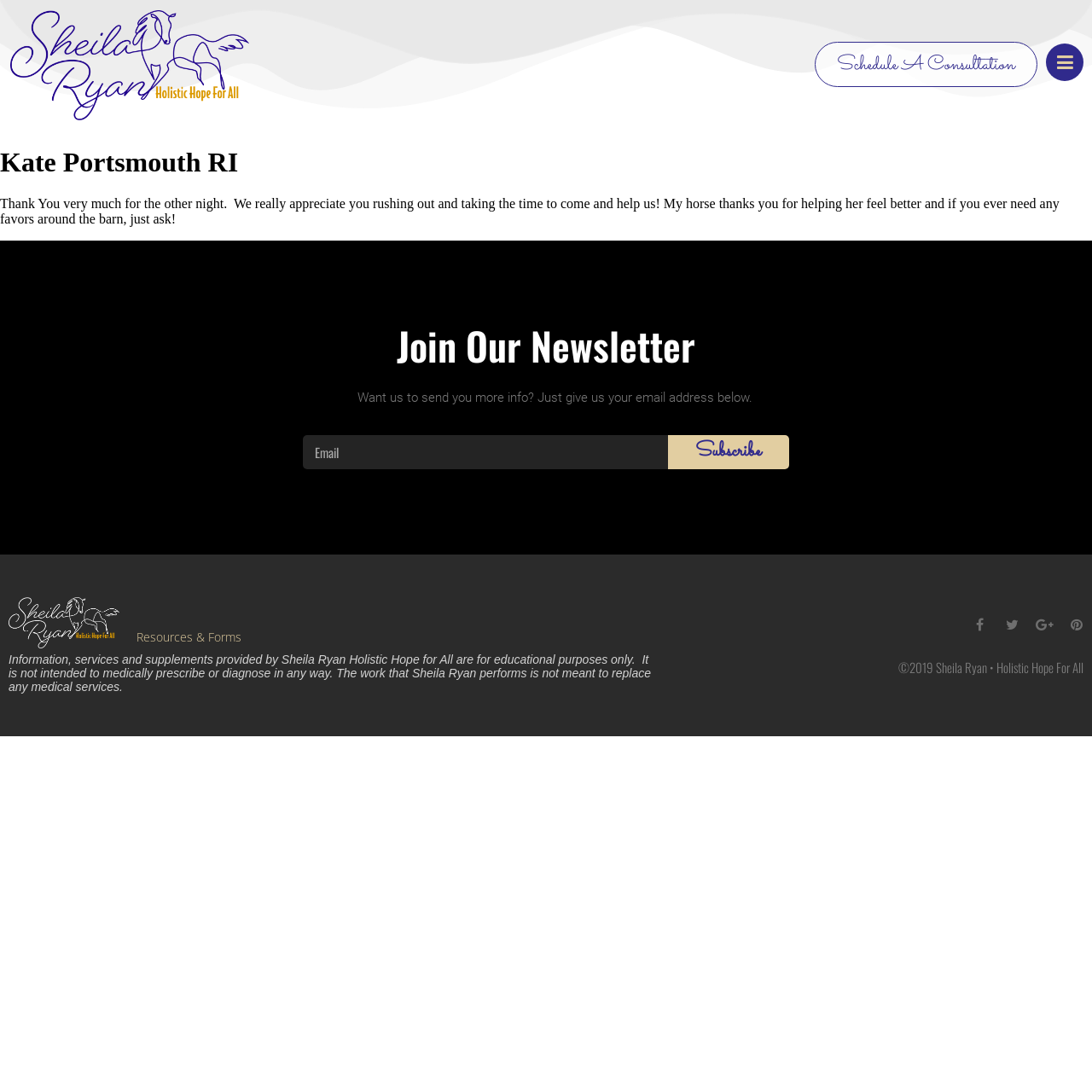Please specify the bounding box coordinates in the format (top-left x, top-left y, bottom-right x, bottom-right y), with values ranging from 0 to 1. Identify the bounding box for the UI component described as follows: subscribe

[0.611, 0.399, 0.723, 0.43]